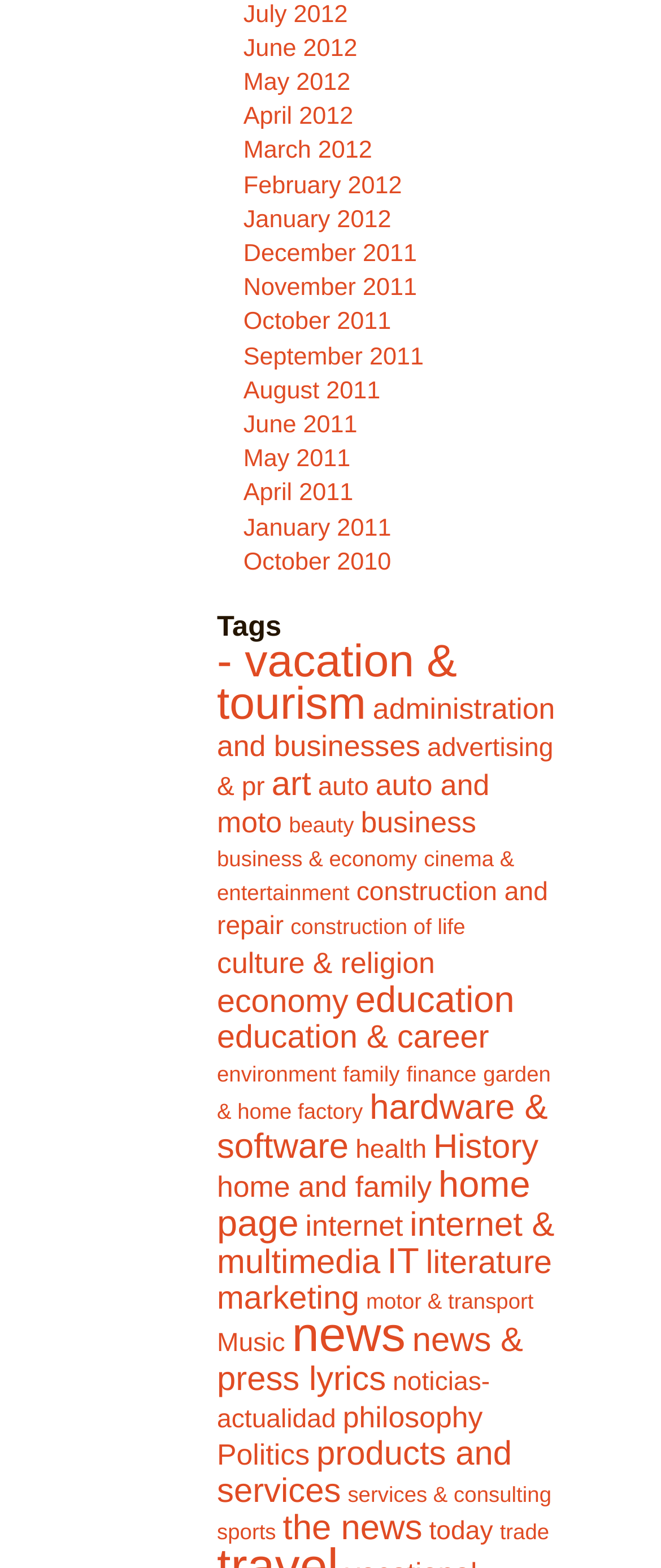Provide the bounding box for the UI element matching this description: "education".

[0.537, 0.624, 0.778, 0.651]